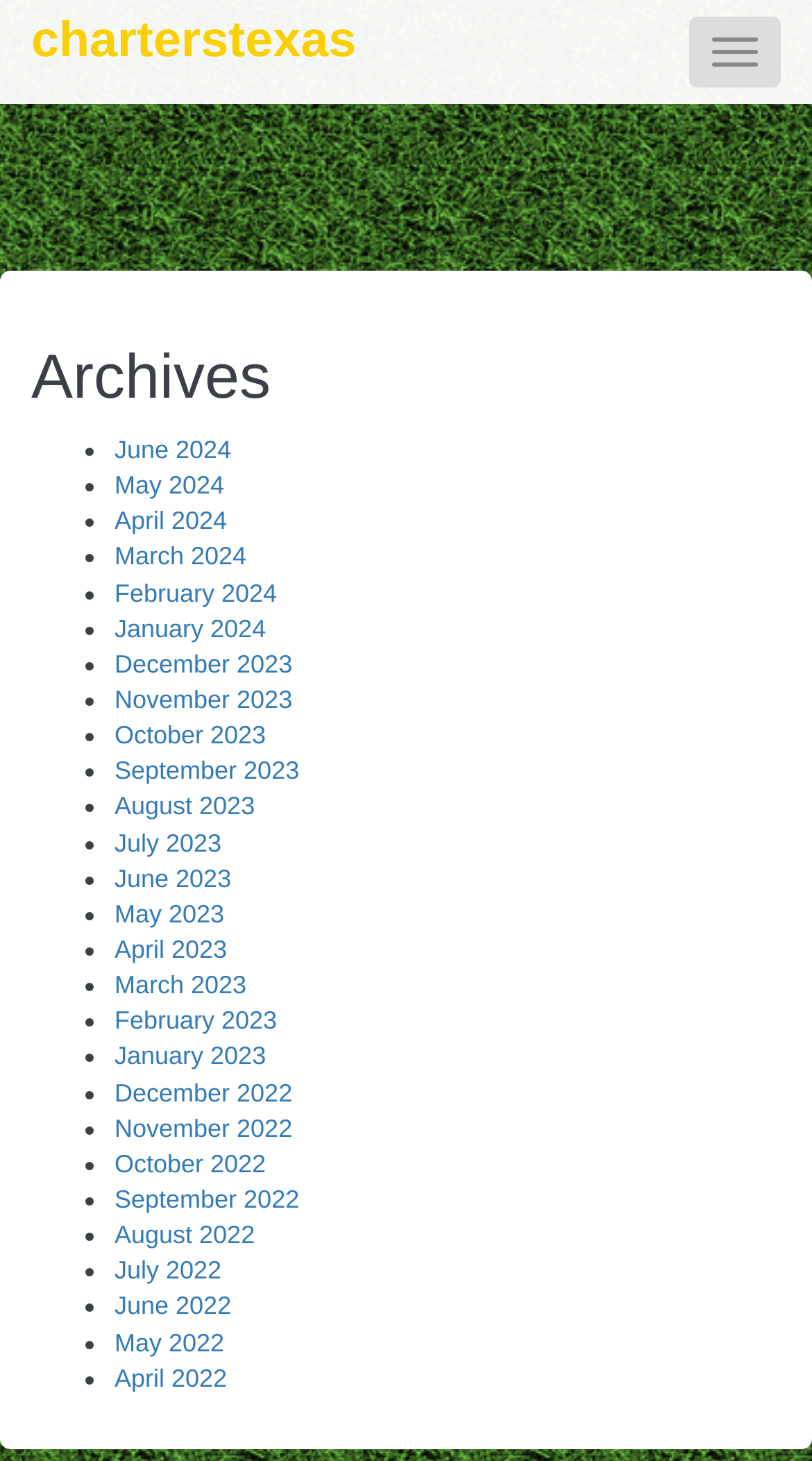What is the position of the 'Archives' heading?
Please answer the question as detailed as possible based on the image.

The 'Archives' heading is located at the top left section of the webpage, above the list of archive links. Its position can be determined by looking at the y1 and y2 coordinates of the heading element, which indicate that it is near the top of the webpage.